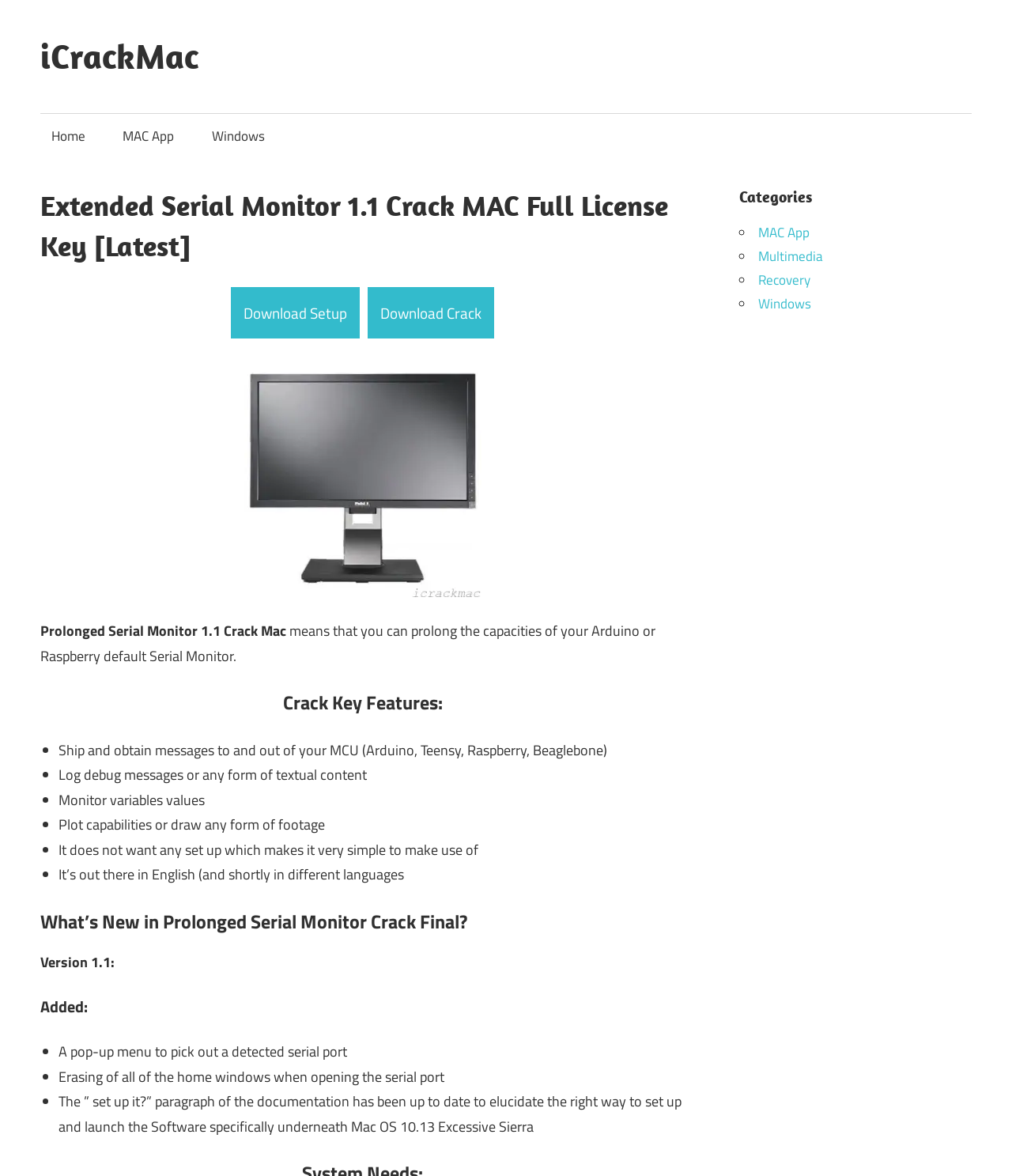Construct a comprehensive description capturing every detail on the webpage.

This webpage is about Extended Serial Monitor 1.1 Crack MAC Full License Key, a software that enhances the capabilities of Arduino or Raspberry default Serial Monitor. 

At the top left, there is a link to "iCrackMac" and a static text "Download Crack for All MAC OS App". Below them, there is a primary navigation menu with links to "Home", "MAC App", and "Windows". 

On the right side of the navigation menu, there is a header with the title "Extended Serial Monitor 1.1 Crack MAC Full License Key [Latest]". Below the header, there are two buttons, "Download Setup" and "Download Crack", and an image related to the software. 

Below the image, there is a brief description of the software, stating that it can prolong the capacities of Arduino or Raspberry default Serial Monitor. 

Following the description, there is a section titled "Crack Key Features:", which lists the features of the software, including shipping and receiving messages, logging debug messages, monitoring variable values, and plotting capabilities. 

Below the features section, there is another section titled "What’s New in Prolonged Serial Monitor Crack Final?", which describes the updates in version 1.1, including the addition of a pop-up menu to select a detected serial port, erasing of all windows when opening the serial port, and an update to the documentation. 

On the right side of the page, there is a complementary section with a heading "Categories", which lists links to "MAC App", "Multimedia", "Recovery", and "Windows" categories.